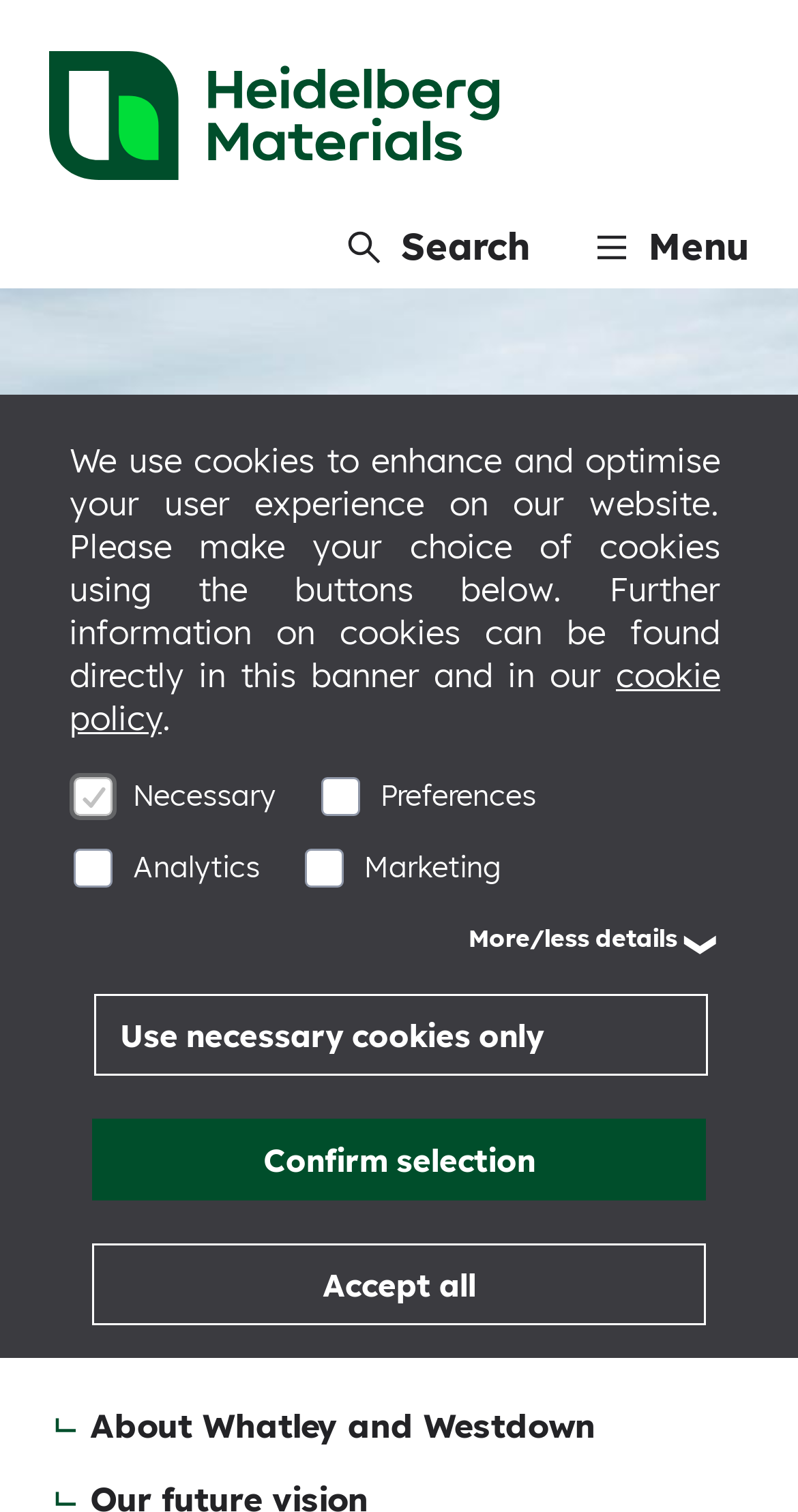Locate the bounding box coordinates of the clickable region to complete the following instruction: "View the Whatley Quarry image."

[0.0, 0.191, 1.0, 0.572]